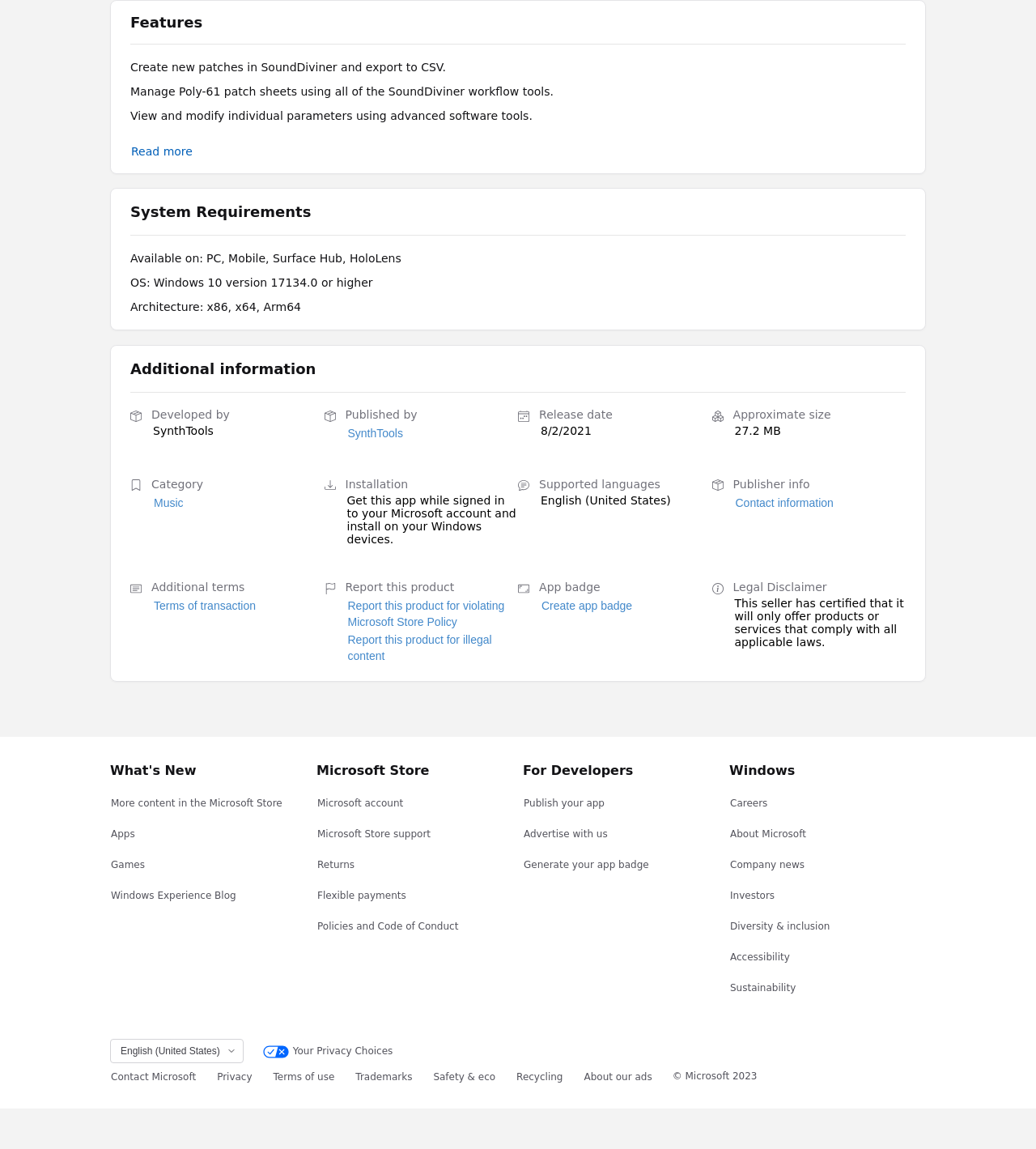Please answer the following question using a single word or phrase: 
What is the name of the app?

SoundDiviner